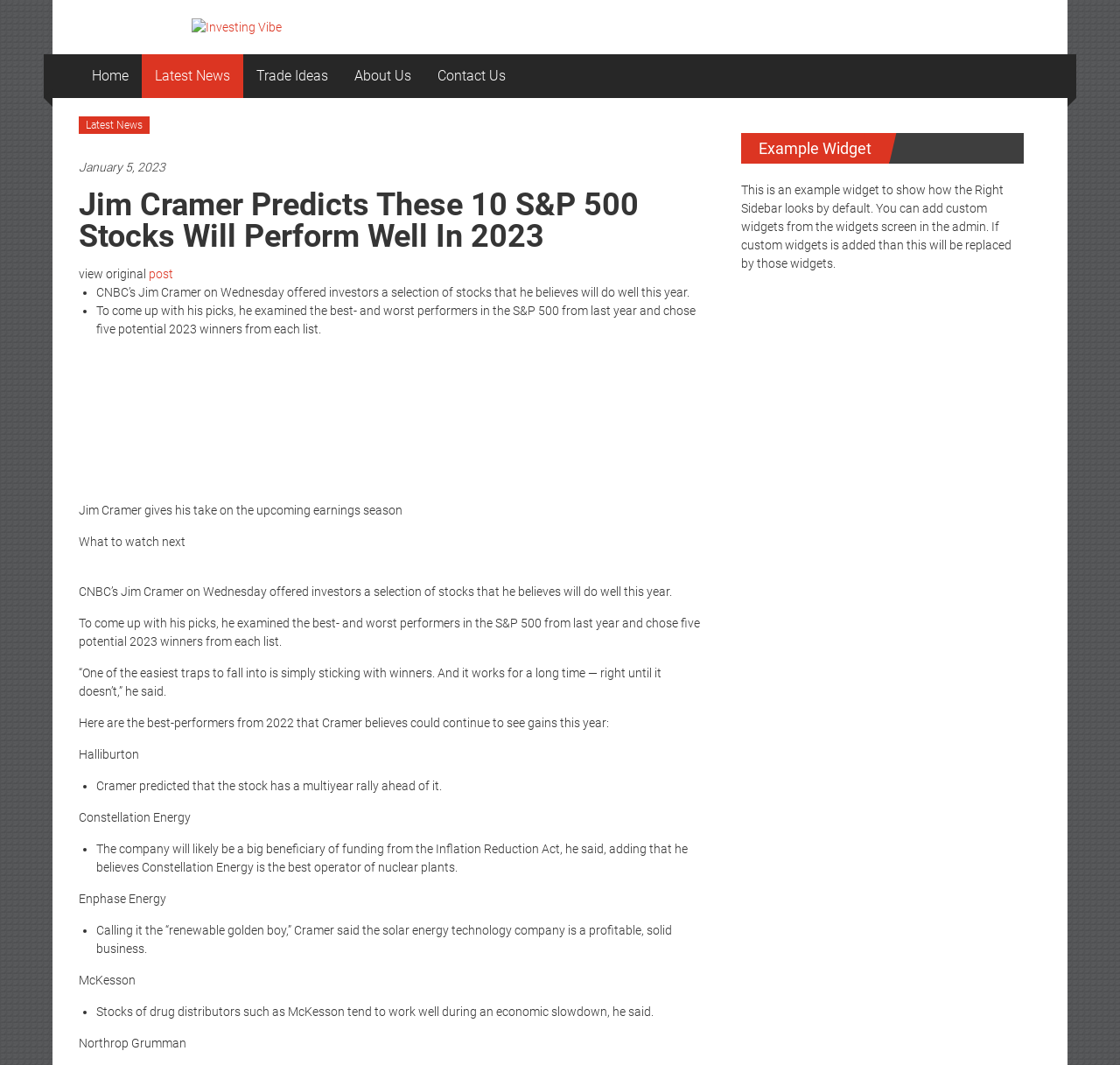How many stocks does Jim Cramer predict will perform well?
Provide a thorough and detailed answer to the question.

I found the answer by reading the heading 'Jim Cramer Predicts These 10 S&P 500 Stocks Will Perform Well In 2023', which explicitly states the number of stocks Jim Cramer predicts will perform well.